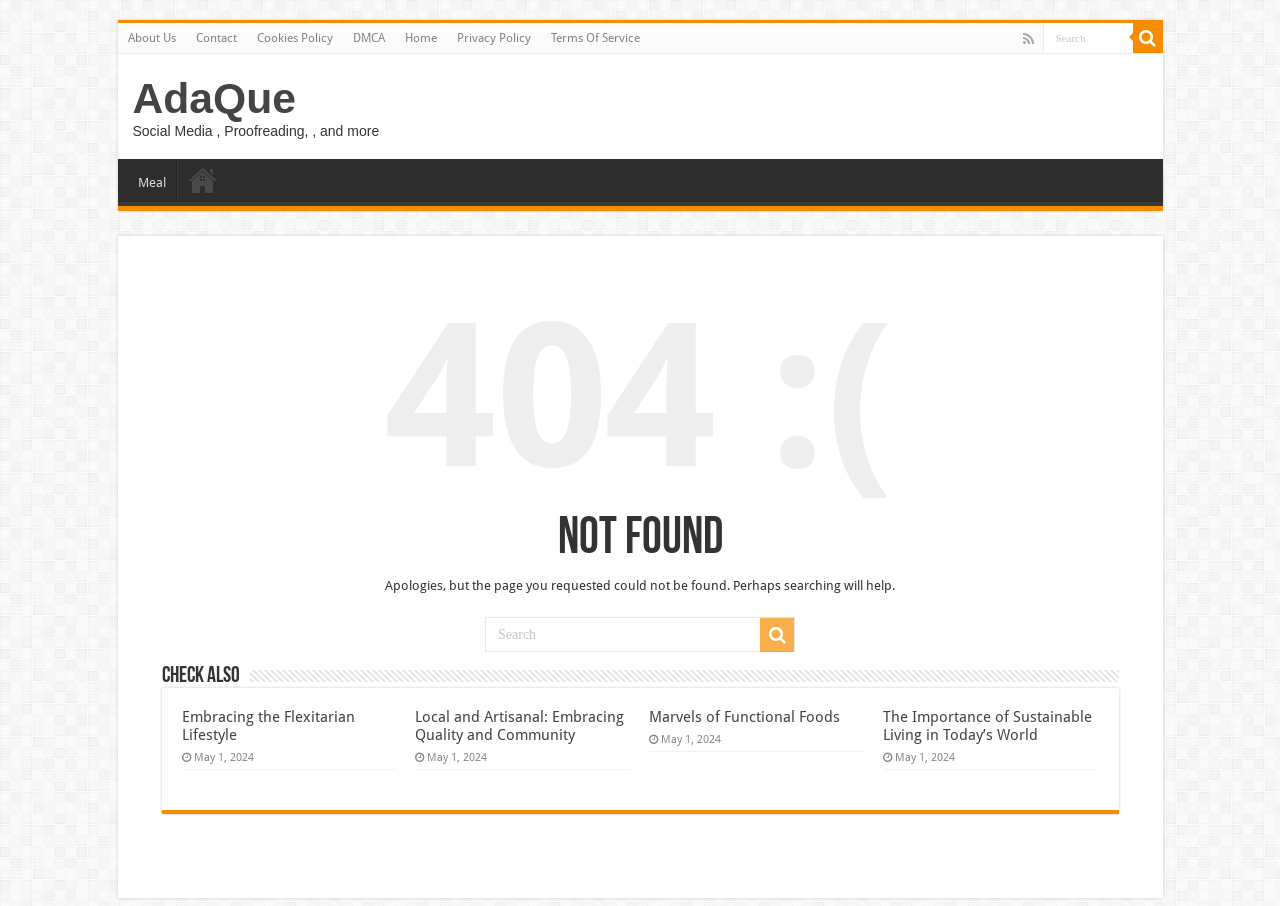Please identify the coordinates of the bounding box that should be clicked to fulfill this instruction: "Search for something".

[0.814, 0.025, 0.885, 0.057]